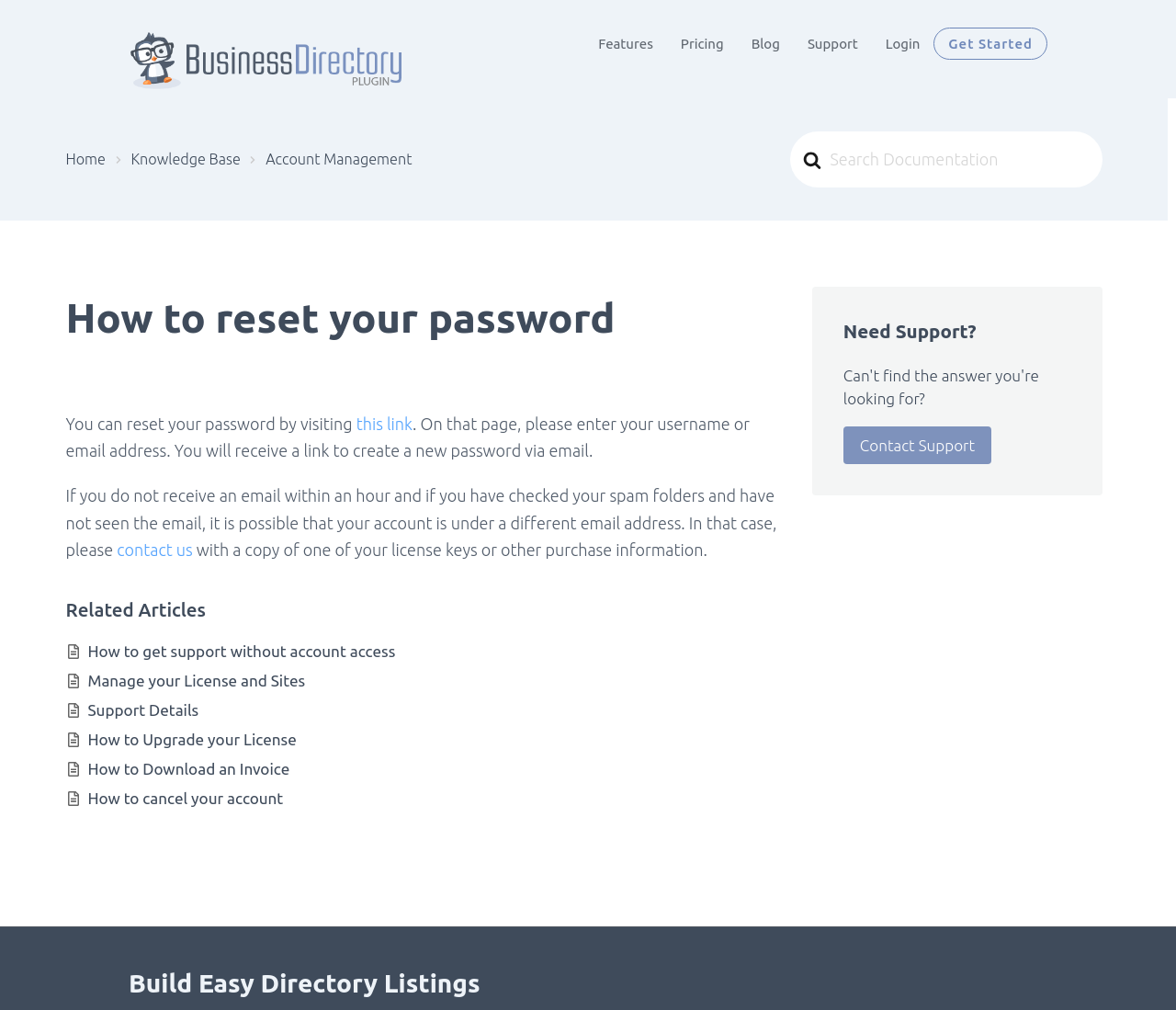Find the bounding box coordinates of the area that needs to be clicked in order to achieve the following instruction: "Contact us for support". The coordinates should be specified as four float numbers between 0 and 1, i.e., [left, top, right, bottom].

[0.099, 0.535, 0.164, 0.553]